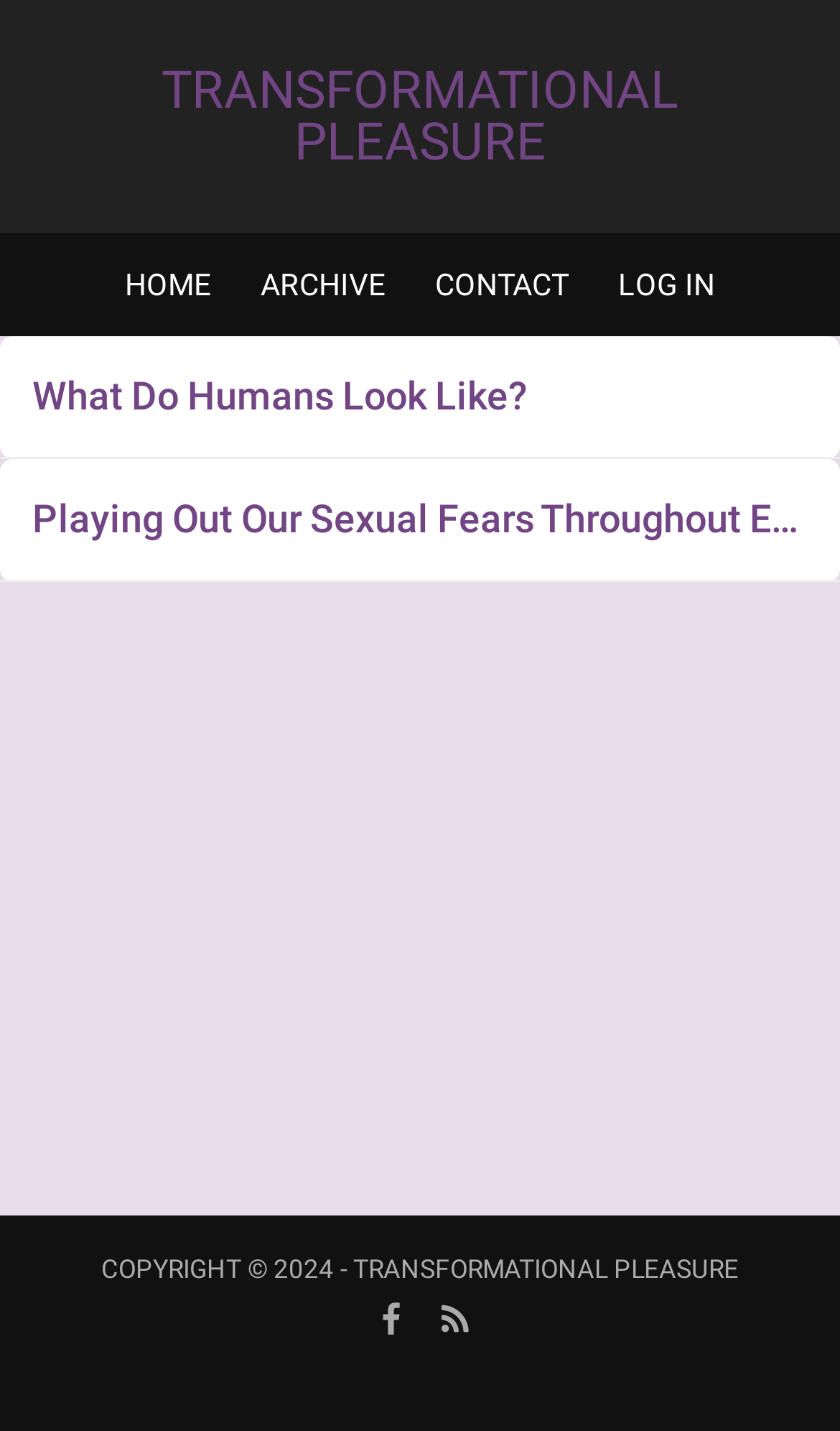Determine the bounding box for the HTML element described here: "Transformational Pleasure". The coordinates should be given as [left, top, right, bottom] with each number being a float between 0 and 1.

[0.192, 0.042, 0.808, 0.12]